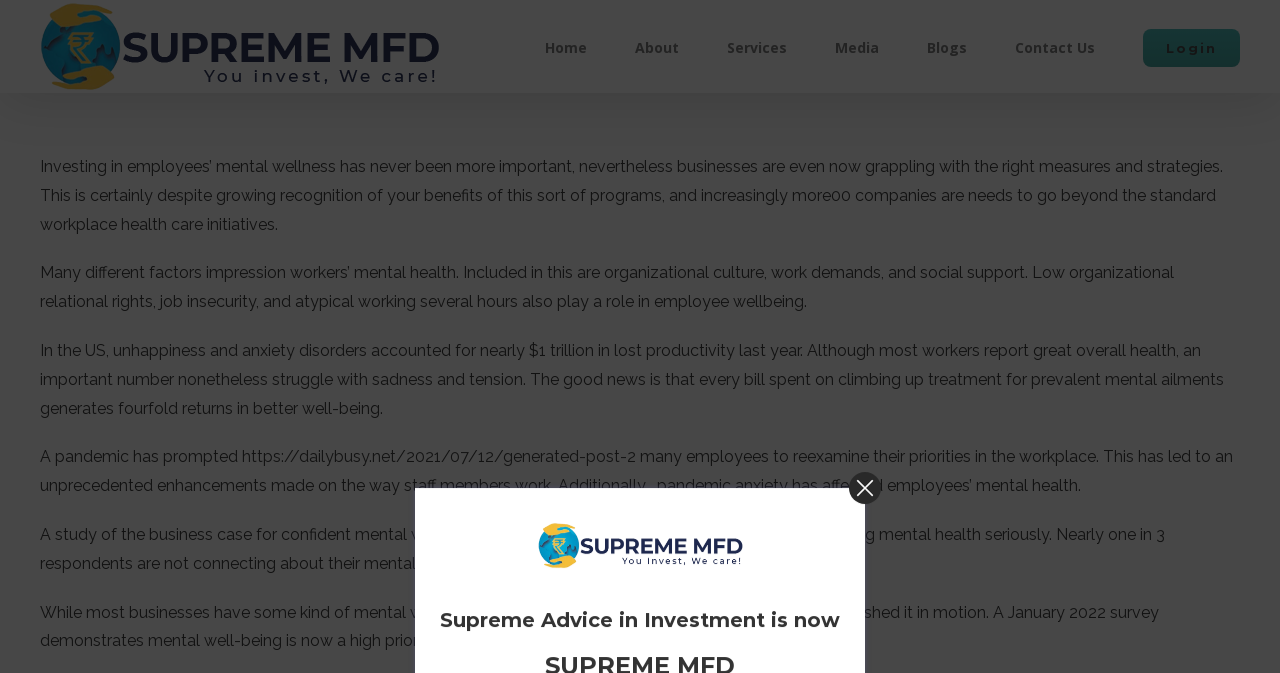Highlight the bounding box coordinates of the element you need to click to perform the following instruction: "Click the Supreme MFD Logo."

[0.031, 0.004, 0.344, 0.134]